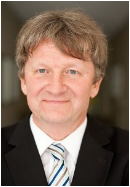Describe all significant details and elements found in the image.

The image features a professional-looking man with light brown hair, wearing a dark suit with a white shirt and a patterned tie. He has a slight smile, suggesting a friendly demeanor. This image is likely associated with a profile of an expert in a relevant field, possibly related to social and environmental policy or economic studies, as indicated by nearby content discussing policy reforms and expert contributions. The context suggests that he may be a speaker or contributor involved in discussions on inclusive governance and sustainable practices, as highlighted on the webpage.